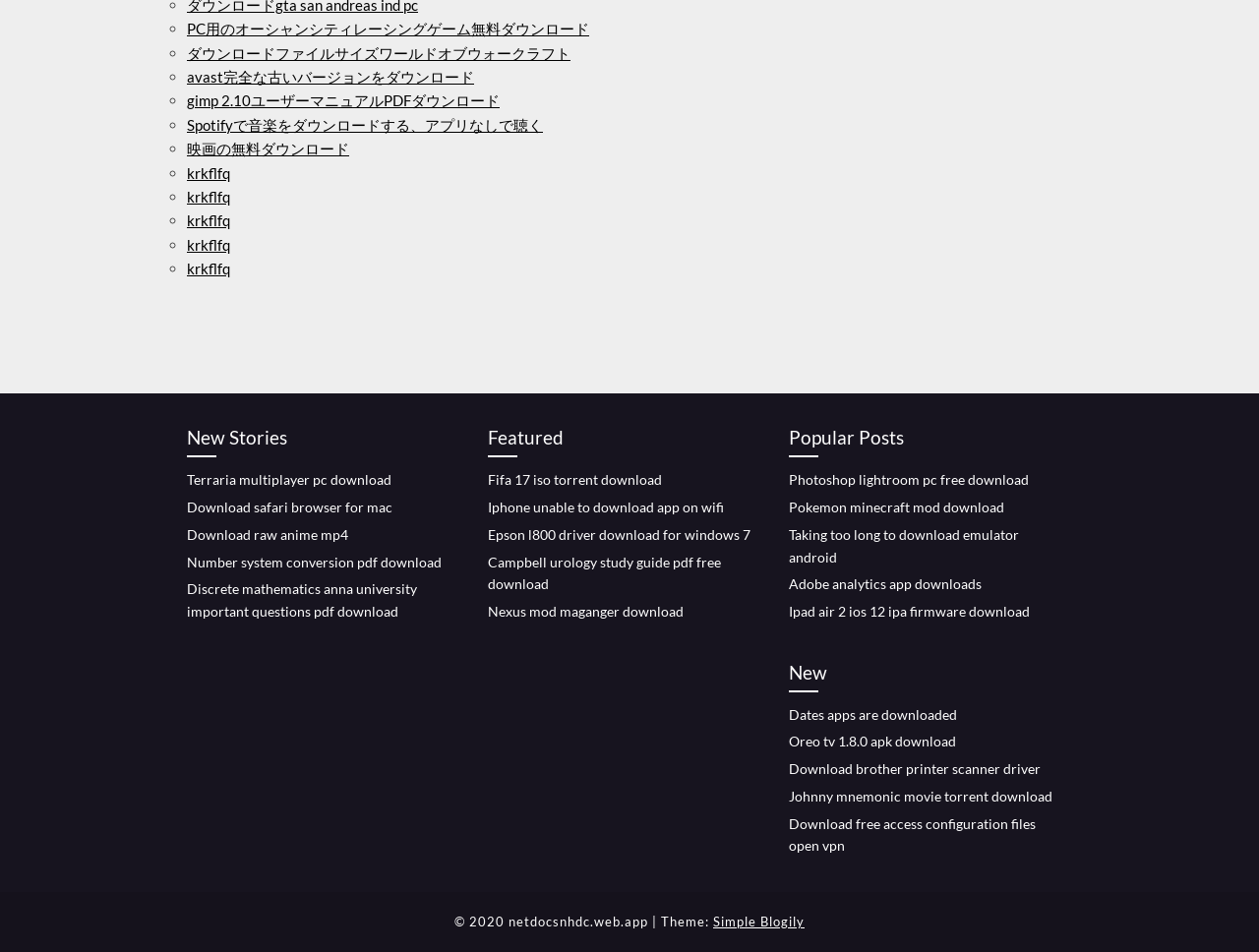What is the purpose of the section headed by 'New Stories'?
Provide a concise answer using a single word or phrase based on the image.

Displaying new stories